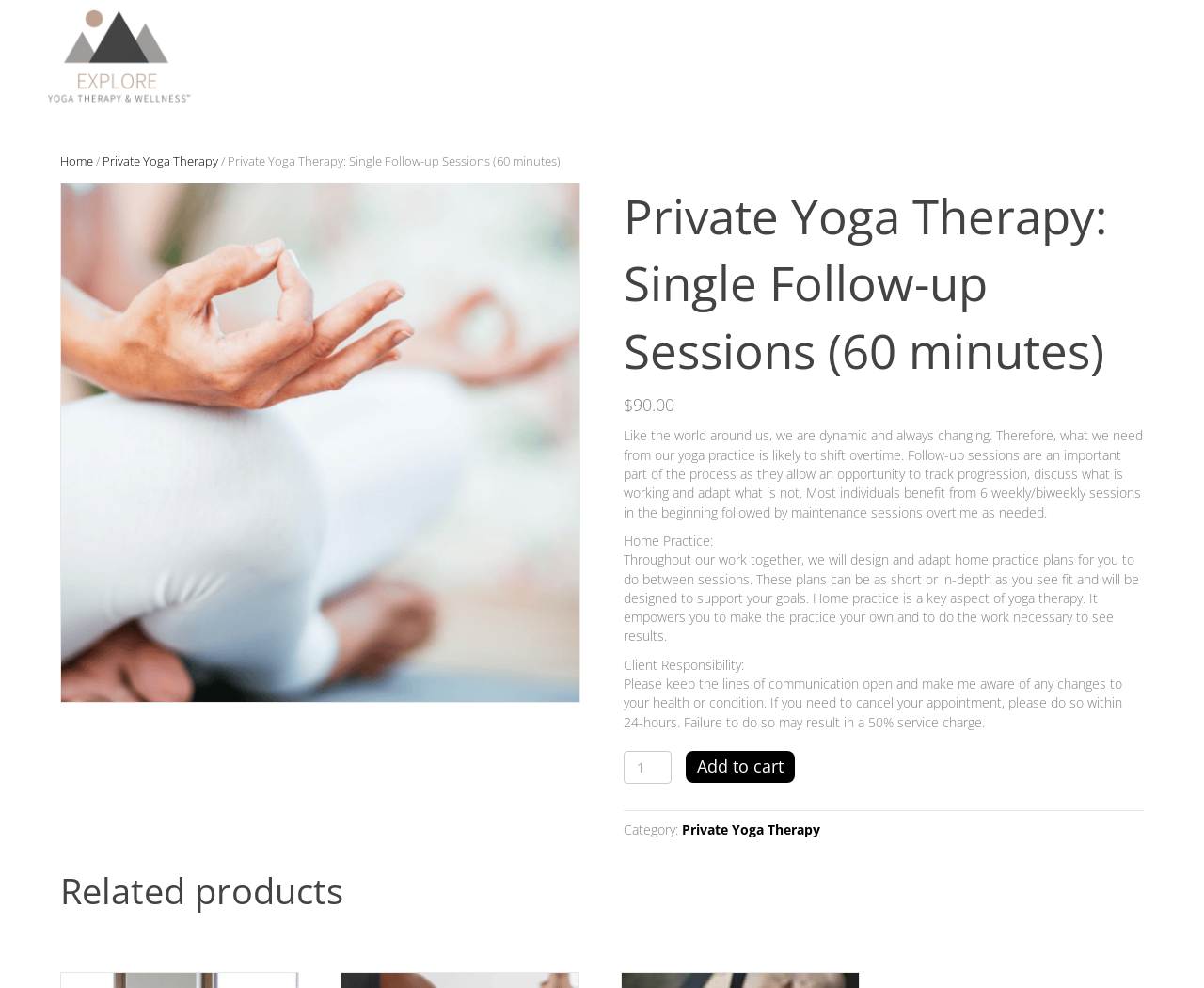Pinpoint the bounding box coordinates for the area that should be clicked to perform the following instruction: "Expand the table".

None